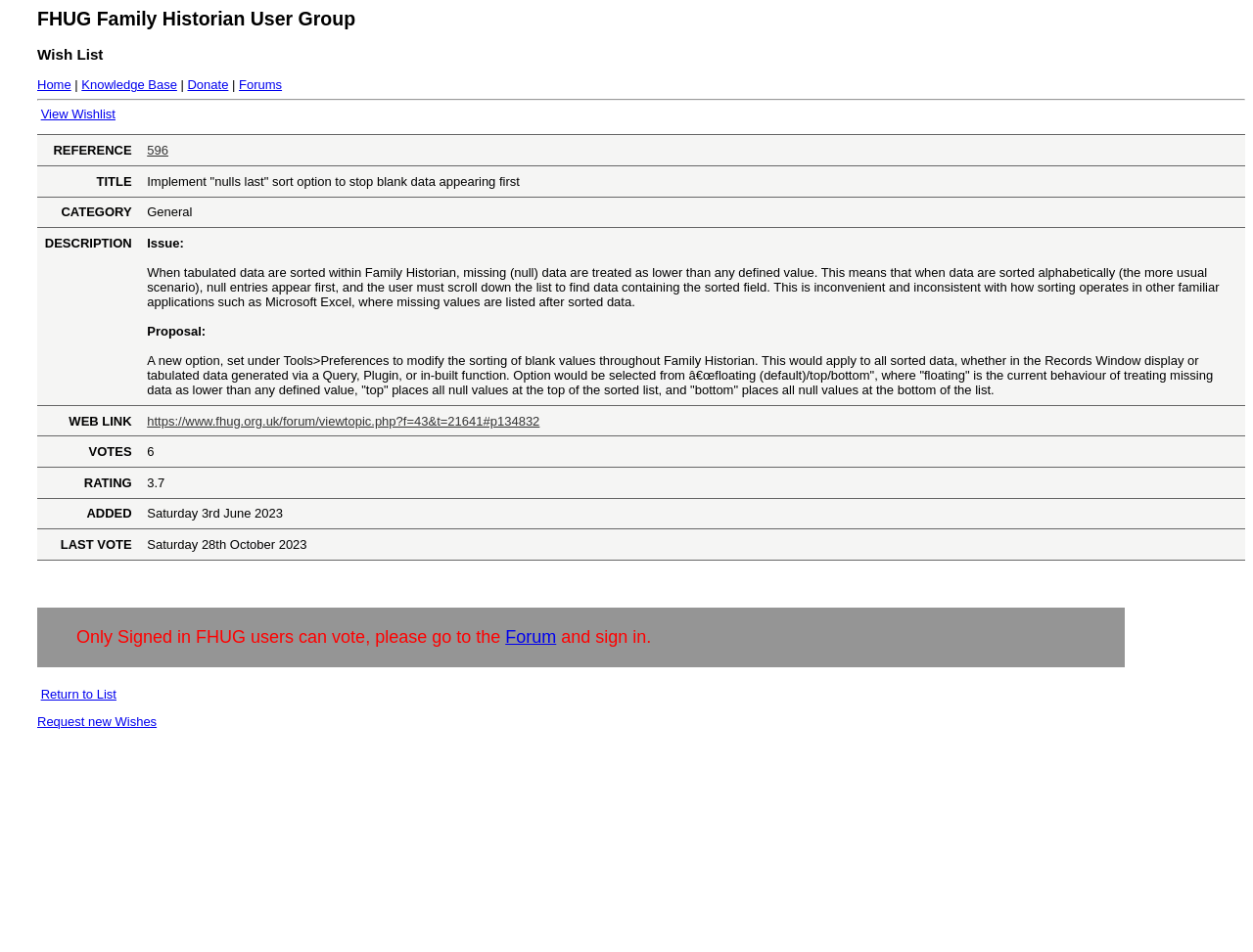How many columns are in the table?
Relying on the image, give a concise answer in one word or a brief phrase.

6